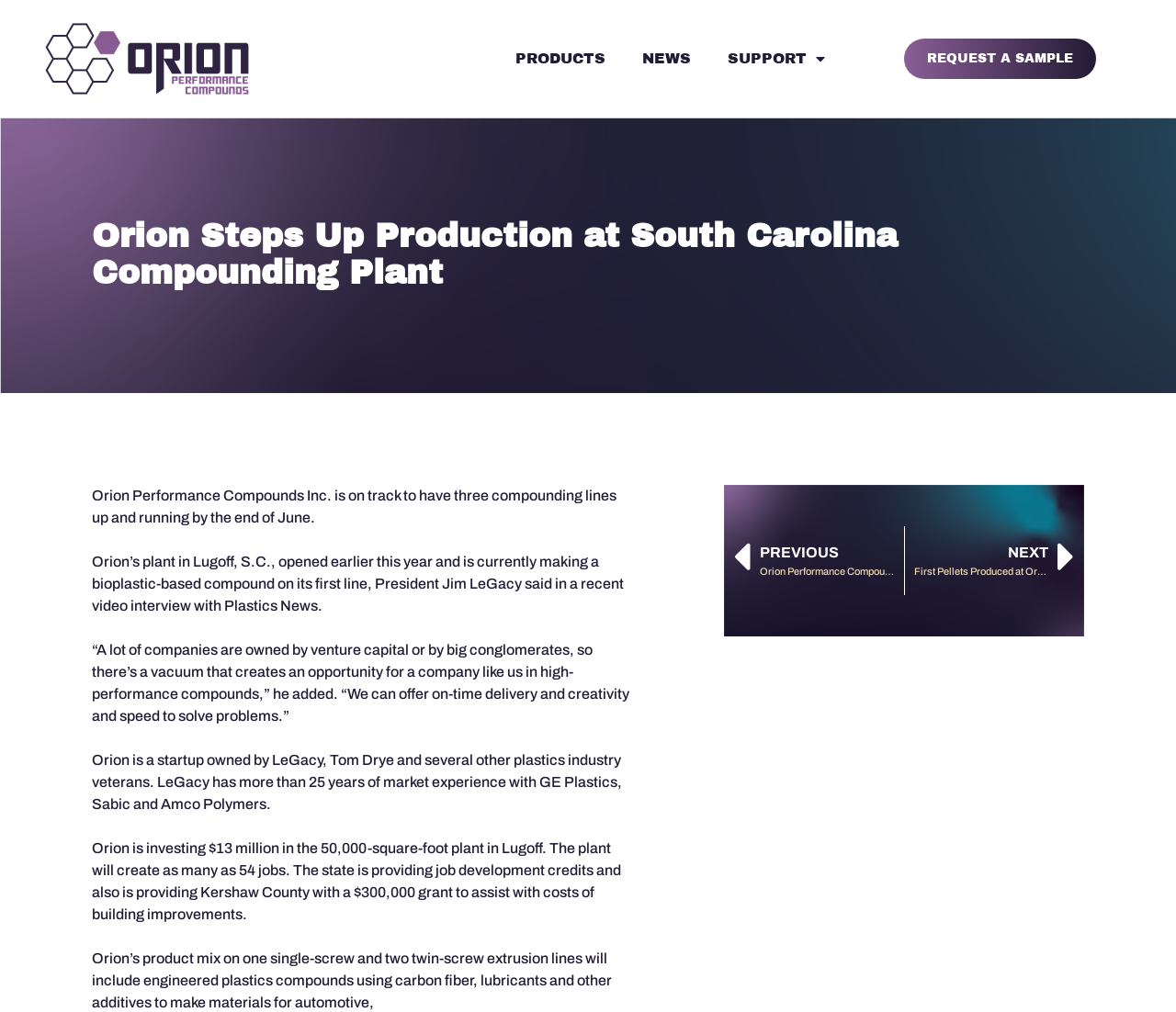Summarize the webpage in an elaborate manner.

The webpage is about Orion Performance Compounds, a company that is setting up production at its South Carolina compounding plant. At the top of the page, there are five links: an empty link, followed by links to "PRODUCTS", "NEWS", "SUPPORT" with a dropdown menu, and "REQUEST A SAMPLE". 

Below these links, there is a heading that reads "Orion Steps Up Production at South Carolina Compounding Plant". Underneath this heading, there are five paragraphs of text that provide more information about the company's production plans. The text explains that the company is on track to have three compounding lines up and running by the end of June 2023, and that its plant in Lugoff, S.C. is currently producing a bioplastic-based compound on its first line. The text also quotes the company's president, Jim LeGacy, discussing the company's goals and advantages.

At the bottom of the page, there are two links: "Prev PREVIOUS Orion Performance Compounds Storms Onto the Scene" and "NEXT First Pellets Produced at Orion Performance Compounds Next", which likely lead to previous and next articles or news stories.